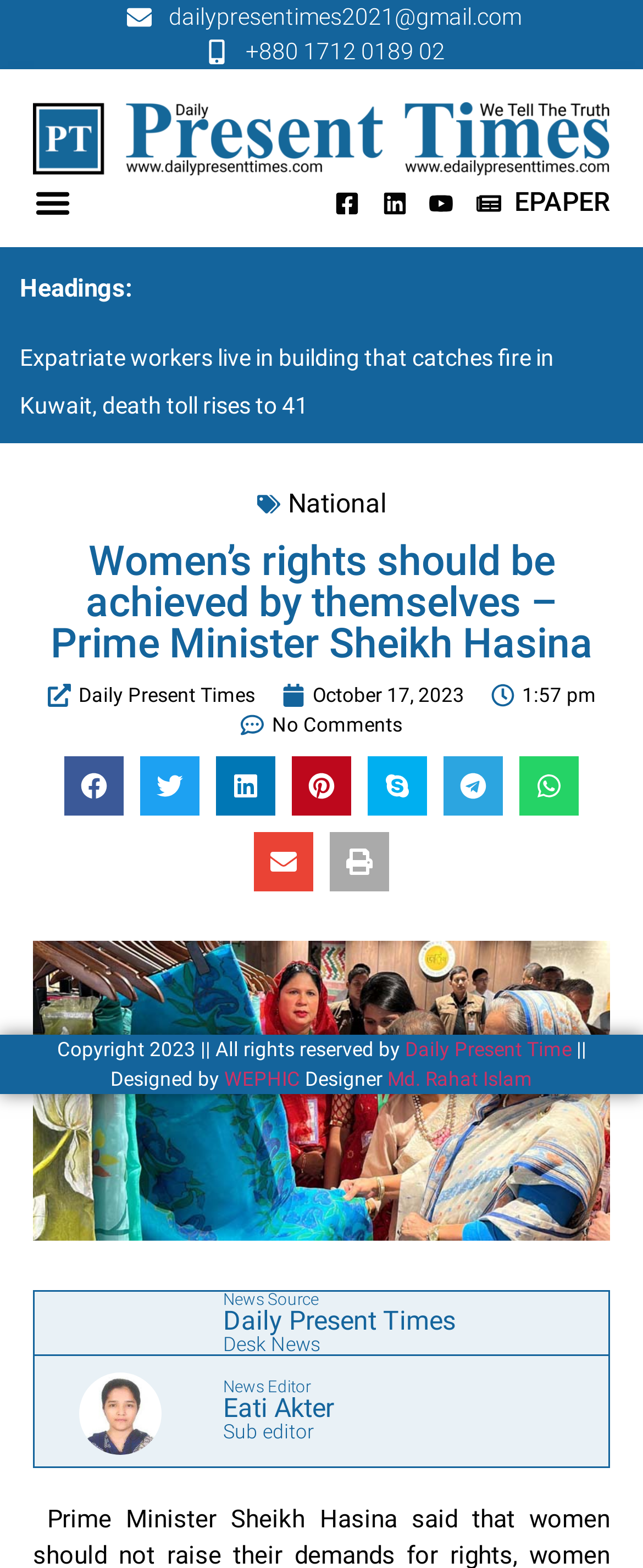Extract the primary heading text from the webpage.

Women’s rights should be achieved by themselves – Prime Minister Sheikh Hasina